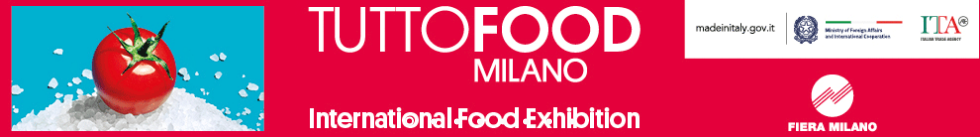What is the main theme of the exhibition?
Based on the image, answer the question in a detailed manner.

The main theme of the exhibition is food, which is evident from the prominent display of a fresh tomato and the text 'International Food Exhibition'. The exhibition appears to be focused on showcasing high-quality food products and celebrating culinary excellence.